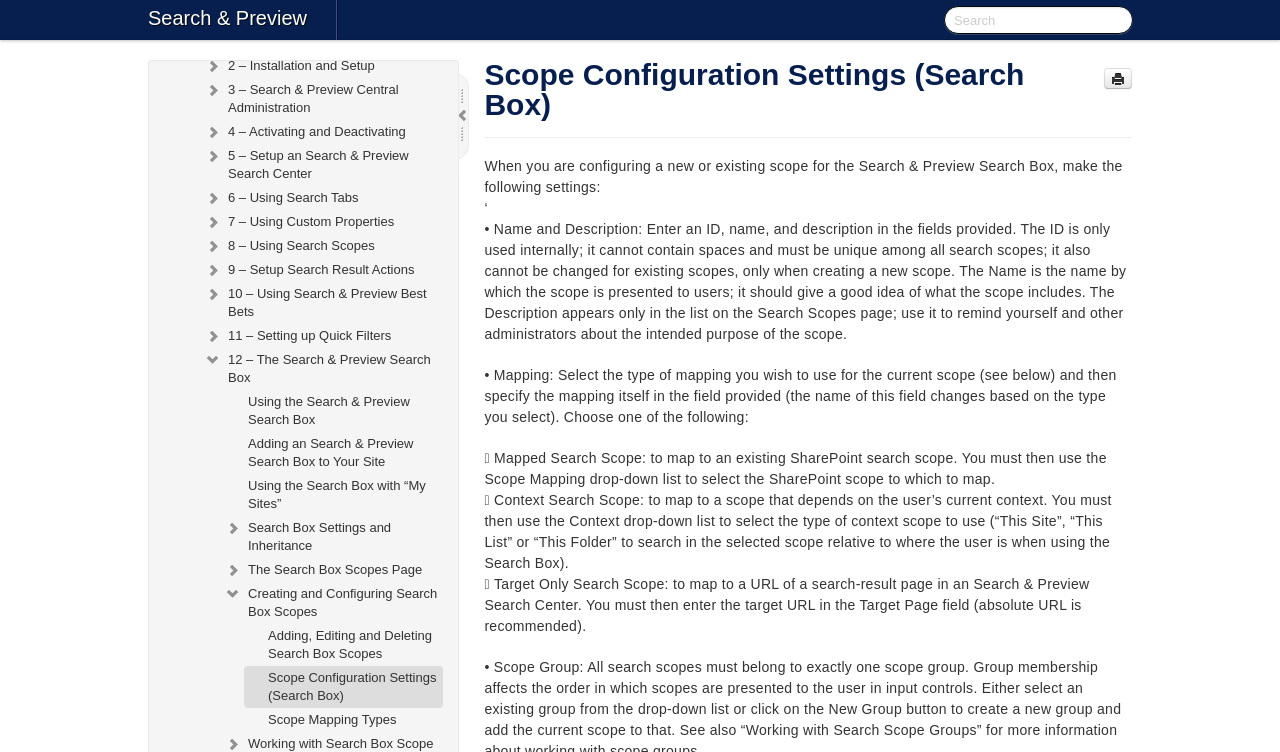What is required to map to an existing SharePoint search scope?
Give a detailed explanation using the information visible in the image.

To map to an existing SharePoint search scope, you need to select the Mapped Search Scope option and then use the Scope Mapping drop-down list to select the SharePoint scope to which to map. This allows you to leverage existing search scopes in your SharePoint environment.